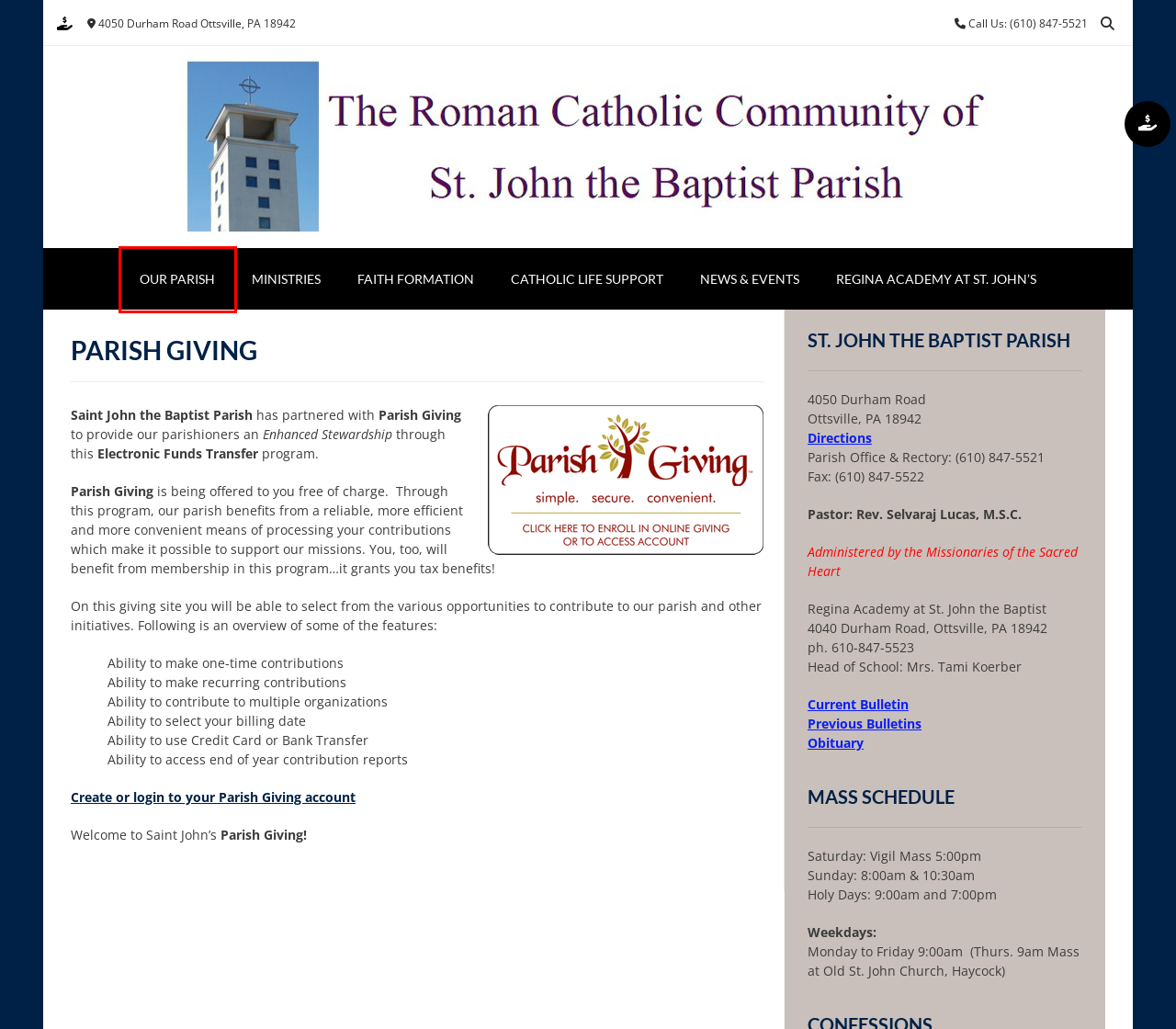Look at the screenshot of the webpage and find the element within the red bounding box. Choose the webpage description that best fits the new webpage that will appear after clicking the element. Here are the candidates:
A. Directions – Saint John the Baptist Catholic Church
B. Bulletins – Saint John the Baptist Catholic Church
C. About Our Parish – Saint John the Baptist Catholic Church
D. News & Events – Saint John the Baptist Catholic Church
E. Catholic Life Support – Saint John the Baptist Catholic Church
F. Parish Giving LLC - Electronic Giving
G. John Patrick Publishing Company – is the premier church bulletin company serving the Catholic Church
H. Saint John the Baptist Catholic Church – 4050 Durham Road Ottsville, PA 18942

C